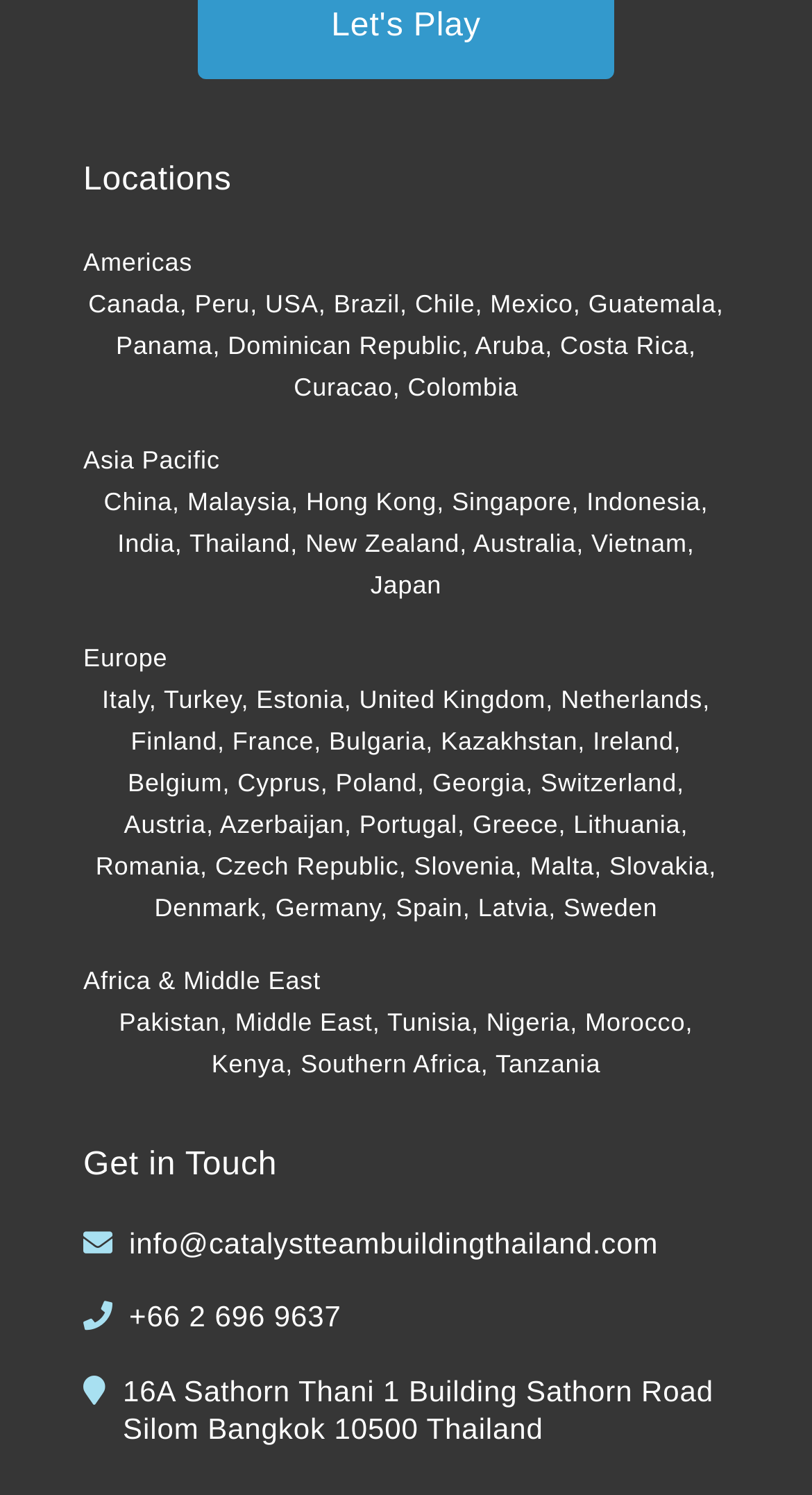Please locate the bounding box coordinates of the element that should be clicked to achieve the given instruction: "Visit the United Kingdom page".

[0.442, 0.458, 0.672, 0.478]